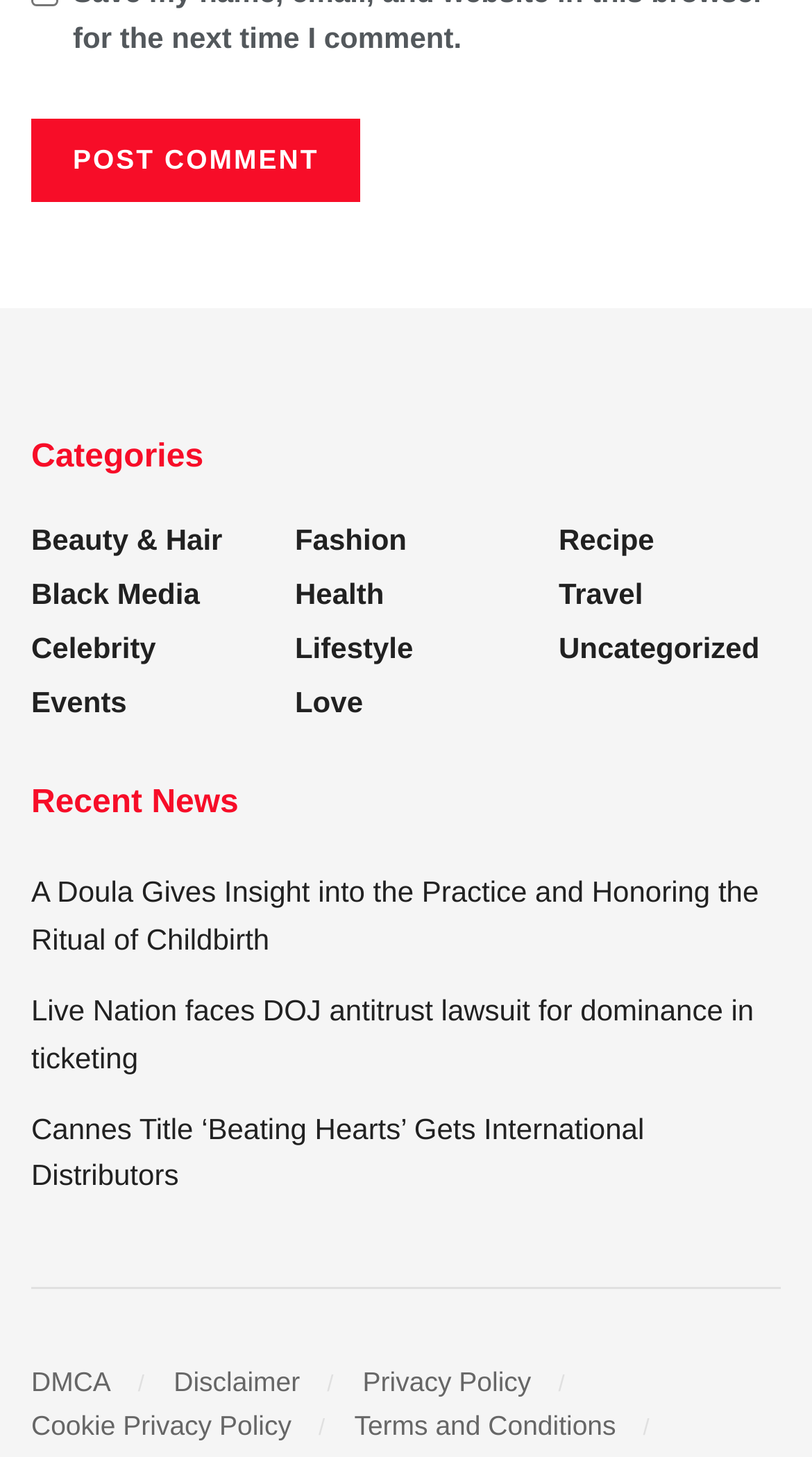Find the bounding box coordinates for the area that must be clicked to perform this action: "read A Doula Gives Insight into the Practice and Honoring the Ritual of Childbirth article".

[0.038, 0.601, 0.934, 0.656]